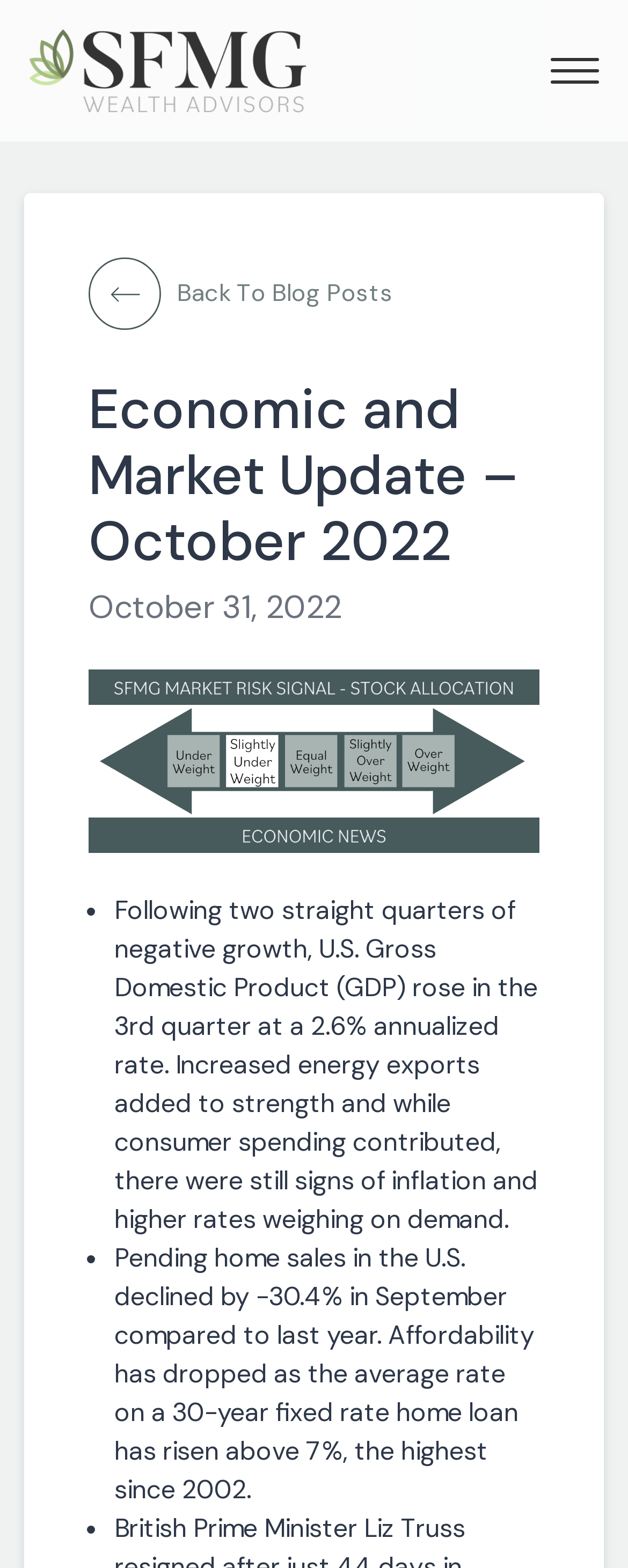What is the percentage decline in pending home sales in the U.S. compared to last year? Observe the screenshot and provide a one-word or short phrase answer.

-30.4%